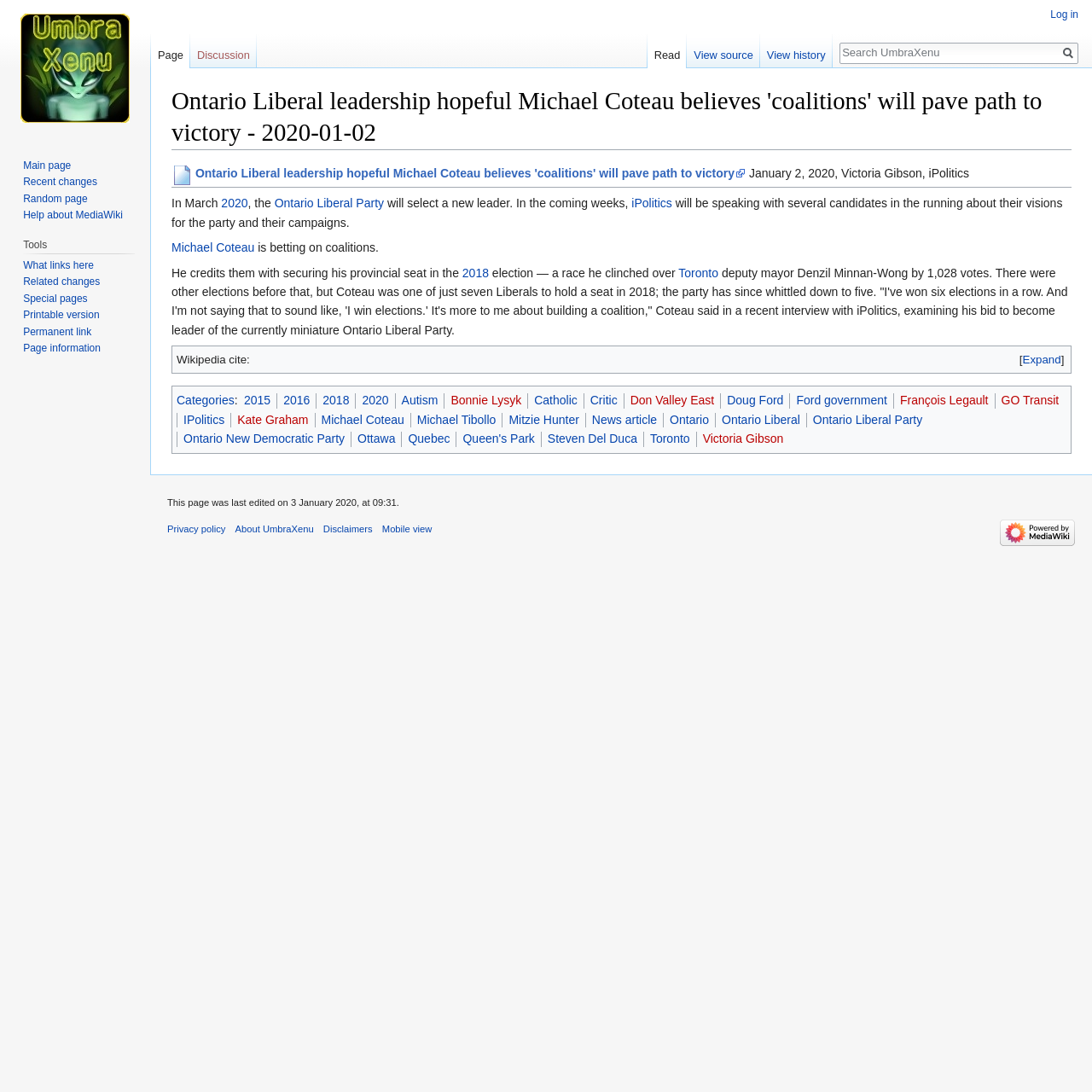Locate the bounding box coordinates of the area you need to click to fulfill this instruction: 'Search for codes credited to 'Brandt, G. Mirek''. The coordinates must be in the form of four float numbers ranging from 0 to 1: [left, top, right, bottom].

None